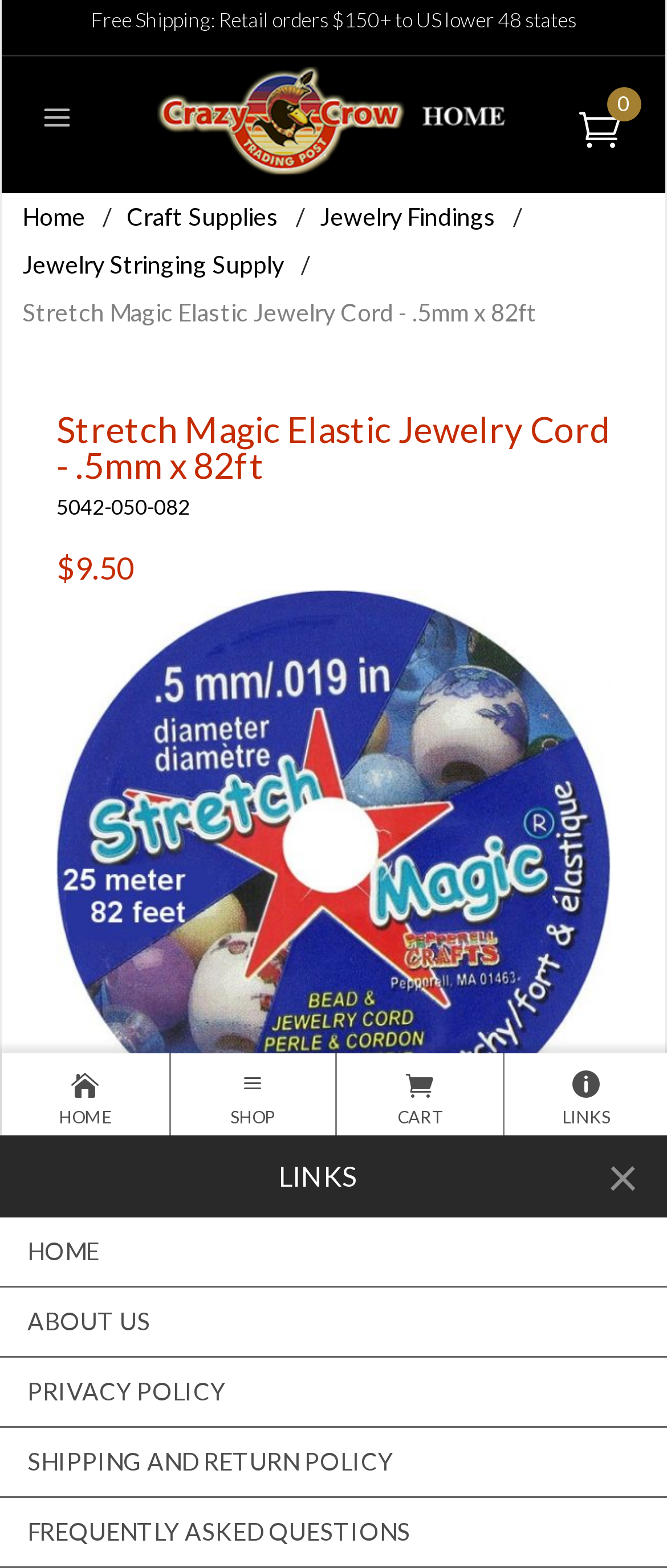Locate the bounding box coordinates of the clickable area to execute the instruction: "View the 'Craft Supplies' category". Provide the coordinates as four float numbers between 0 and 1, represented as [left, top, right, bottom].

[0.19, 0.129, 0.418, 0.147]